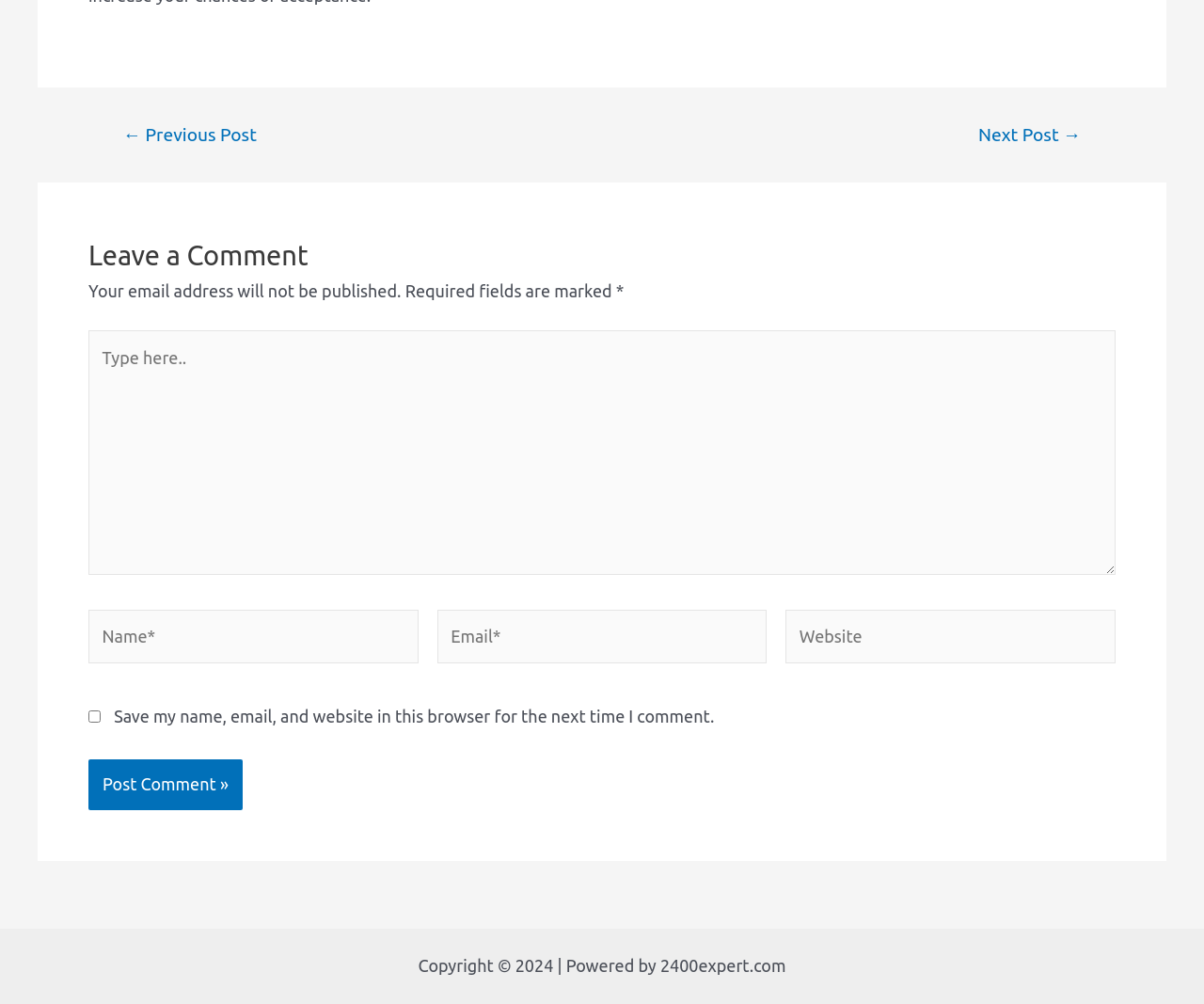What is the purpose of the text box at the top?
Give a single word or phrase answer based on the content of the image.

Leave a comment